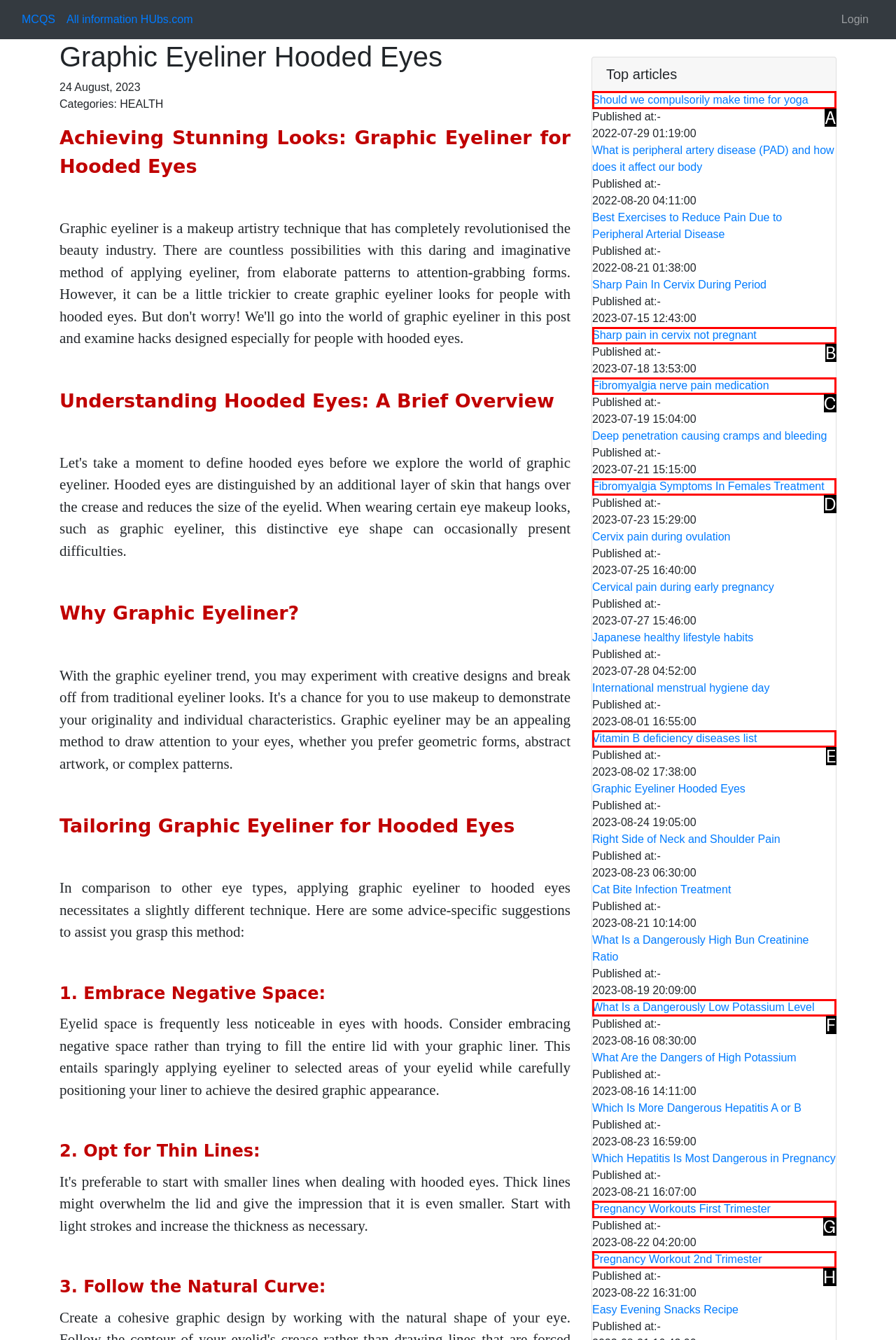Identify which HTML element to click to fulfill the following task: Read the article 'Should we compulsorily make time for yoga'. Provide your response using the letter of the correct choice.

A